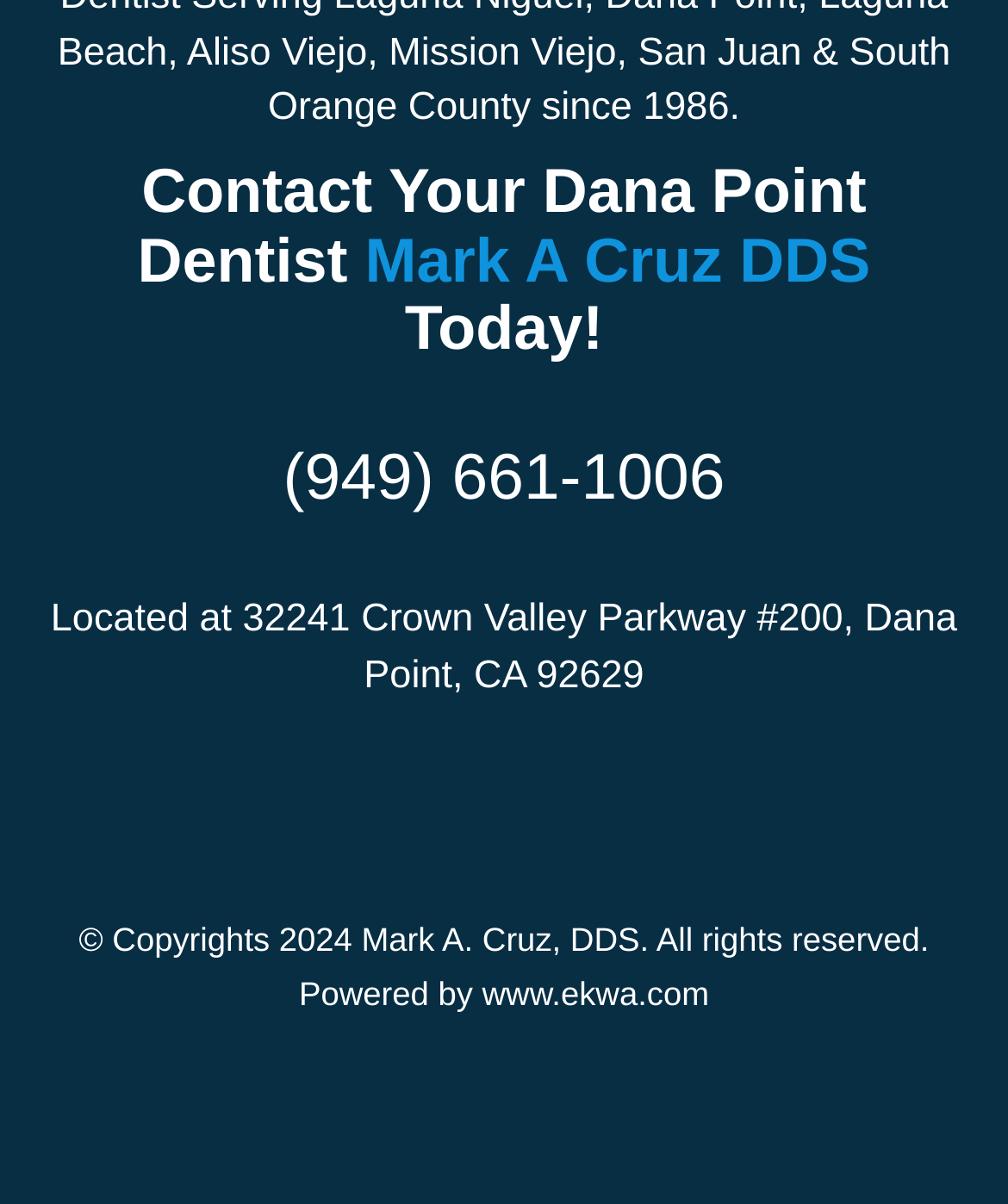What is the address of the dentist's office?
Please provide a detailed answer to the question.

The address of the dentist's office can be found in the link element, which is 'Located at 32241 Crown Valley Parkway #200, Dana Point, CA 92629'. This element is located below the phone number and provides the physical location of the dentist's office.